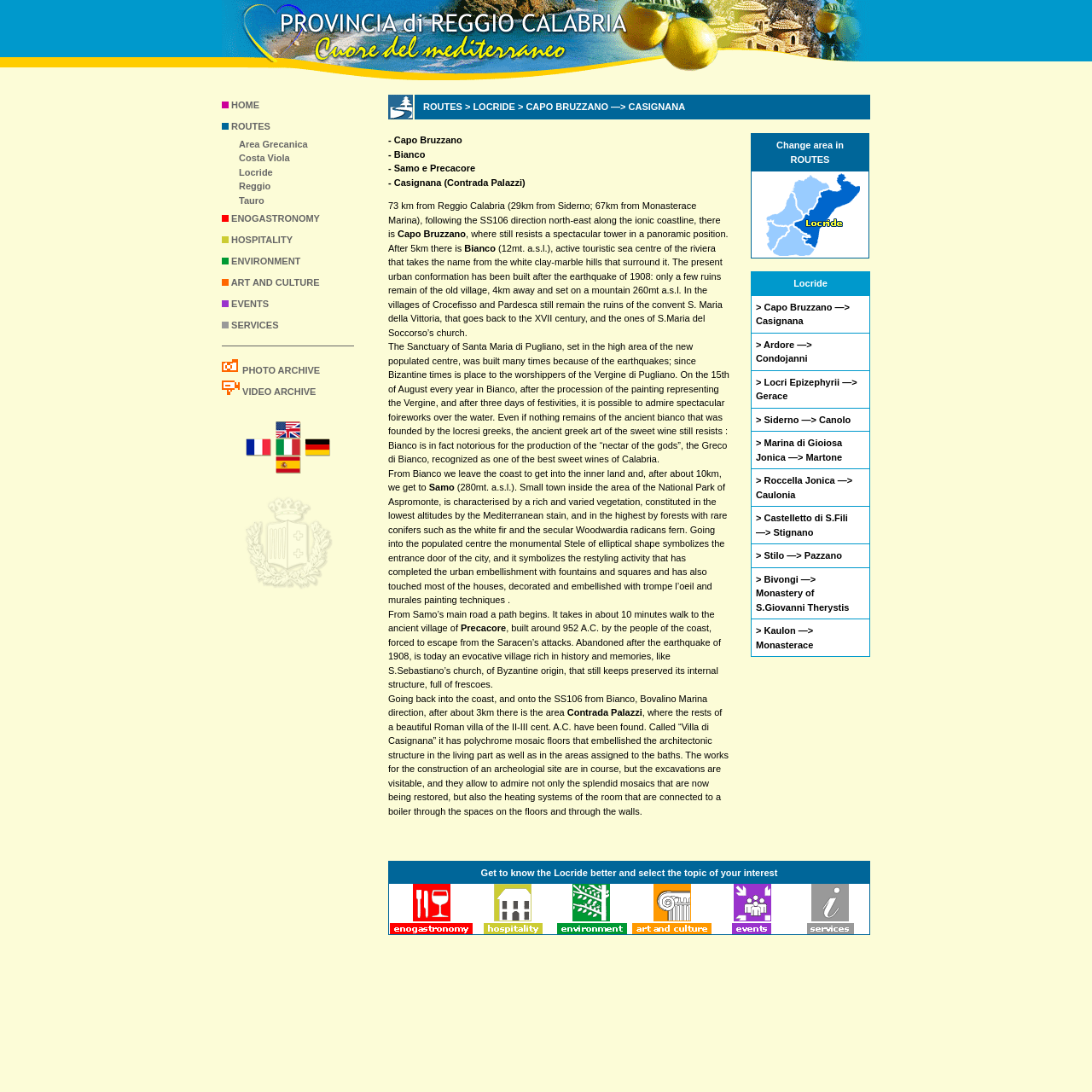Determine the bounding box coordinates (top-left x, top-left y, bottom-right x, bottom-right y) of the UI element described in the following text: Kaulon ―> Monasterace

[0.692, 0.573, 0.745, 0.595]